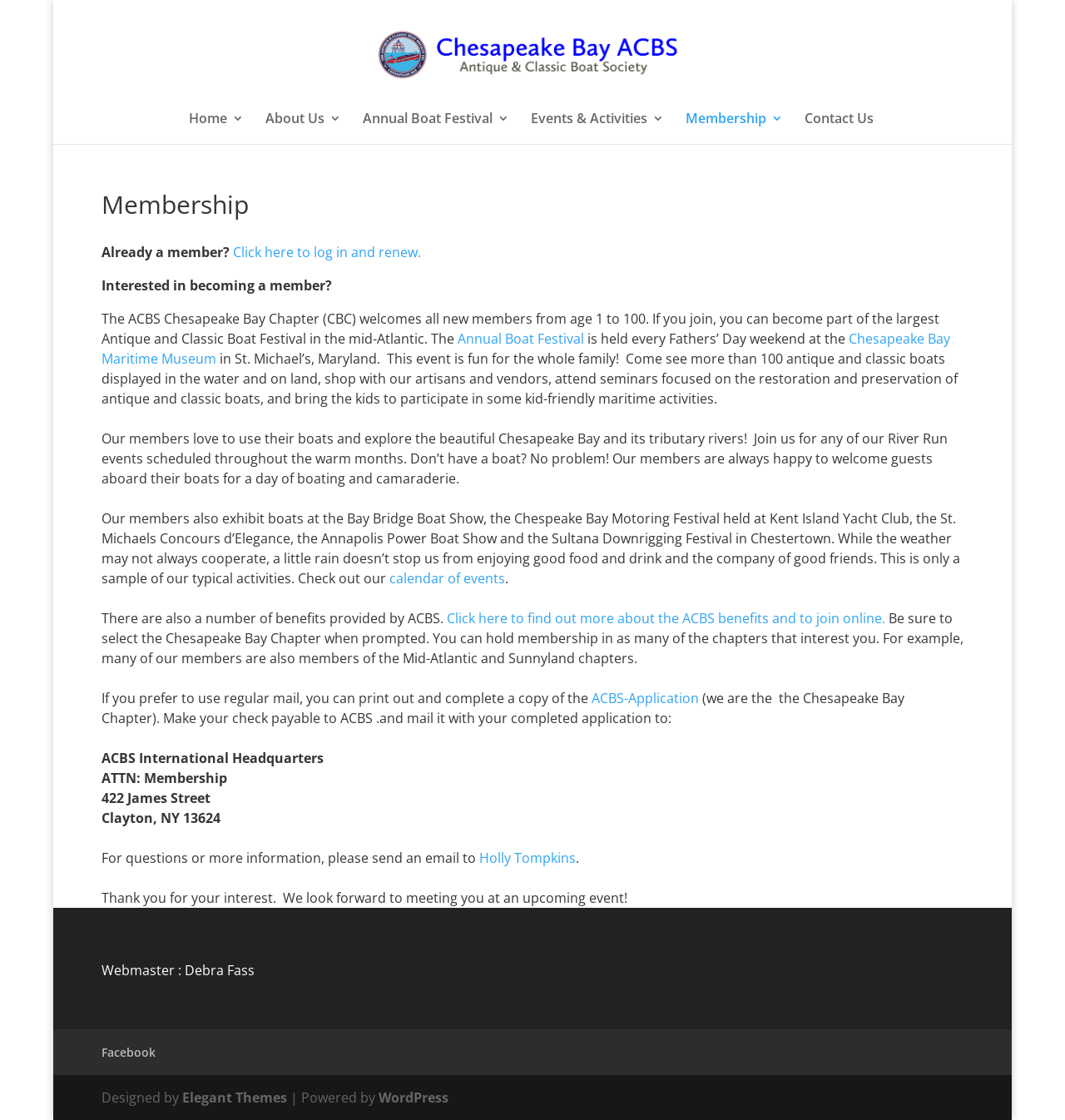Respond to the question with just a single word or phrase: 
What is the purpose of the organization?

To promote antique and classic boats